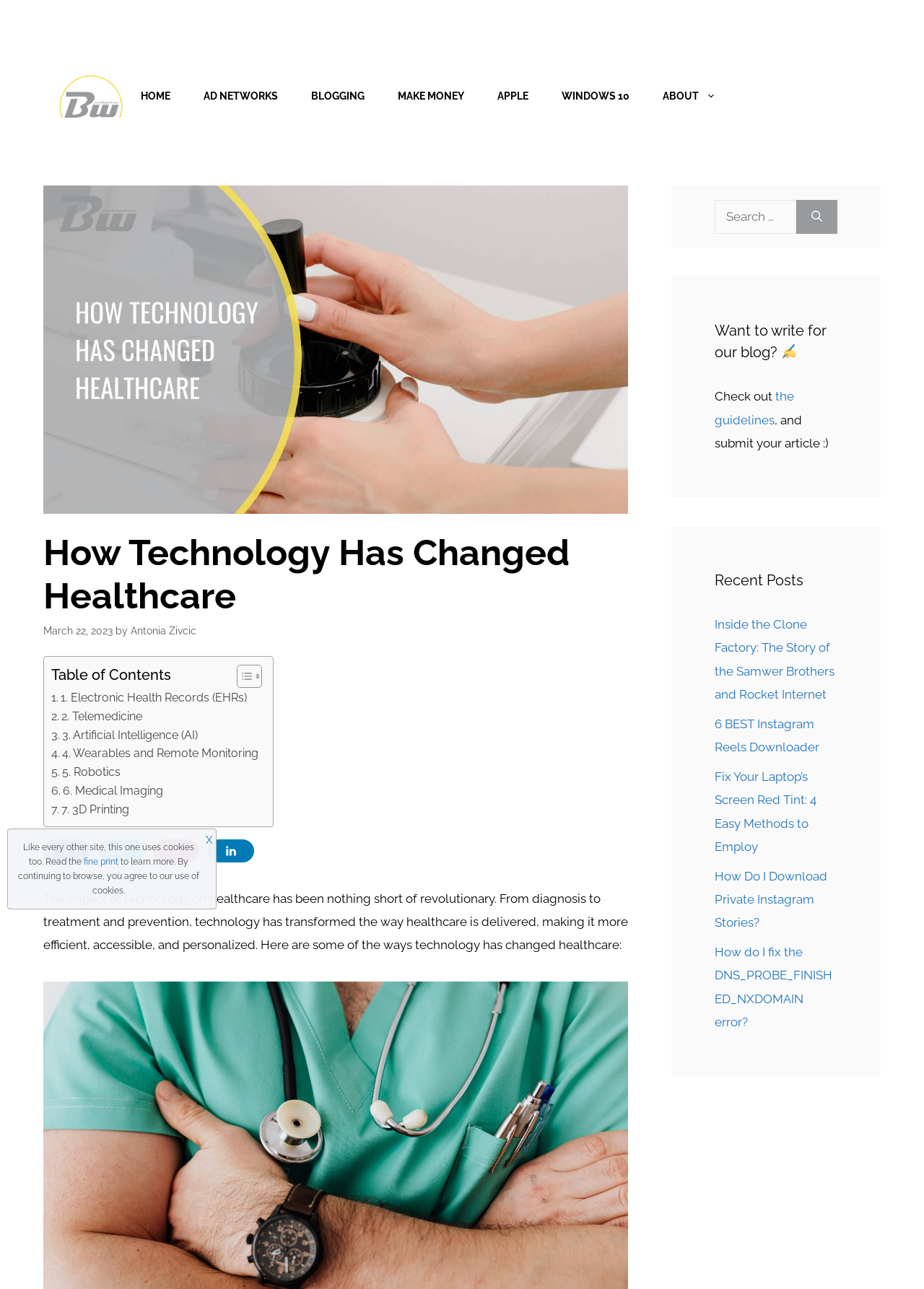Detail the webpage's structure and highlights in your description.

The webpage is titled "How Technology Has Changed Healthcare" and features a banner at the top with the site's logo, "BlogWolf", and a navigation menu with links to various sections, including "HOME", "AD NETWORKS", "BLOGGING", "MAKE MONEY", "APPLE", "WINDOWS 10", and "ABOUT".

Below the navigation menu, there is a large image related to the topic of technology in healthcare. The main content area is divided into two sections. On the left, there is a table of contents with links to different sections of the article, including "Electronic Health Records (EHRs)", "Telemedicine", "Artificial Intelligence (AI)", and more.

On the right, there is a heading that reads "How Technology Has Changed Healthcare" followed by a brief introduction to the topic. The introduction is followed by a series of links to share the article on social media platforms, including Facebook, Twitter, Pinterest, and LinkedIn.

Below the introduction, there is a long block of text that discusses the impact of technology on healthcare, including how it has made healthcare more efficient, accessible, and personalized.

In the bottom right corner of the page, there are three complementary sections. The first section features a search bar with a button to search for specific topics. The second section has a heading that reads "Want to write for our blog?" and includes a link to the guidelines for submitting an article. The third section displays a list of recent posts, including links to articles on various topics.

At the very bottom of the page, there is a notice about the use of cookies on the site, with a link to read the fine print and a button to agree to the use of cookies.